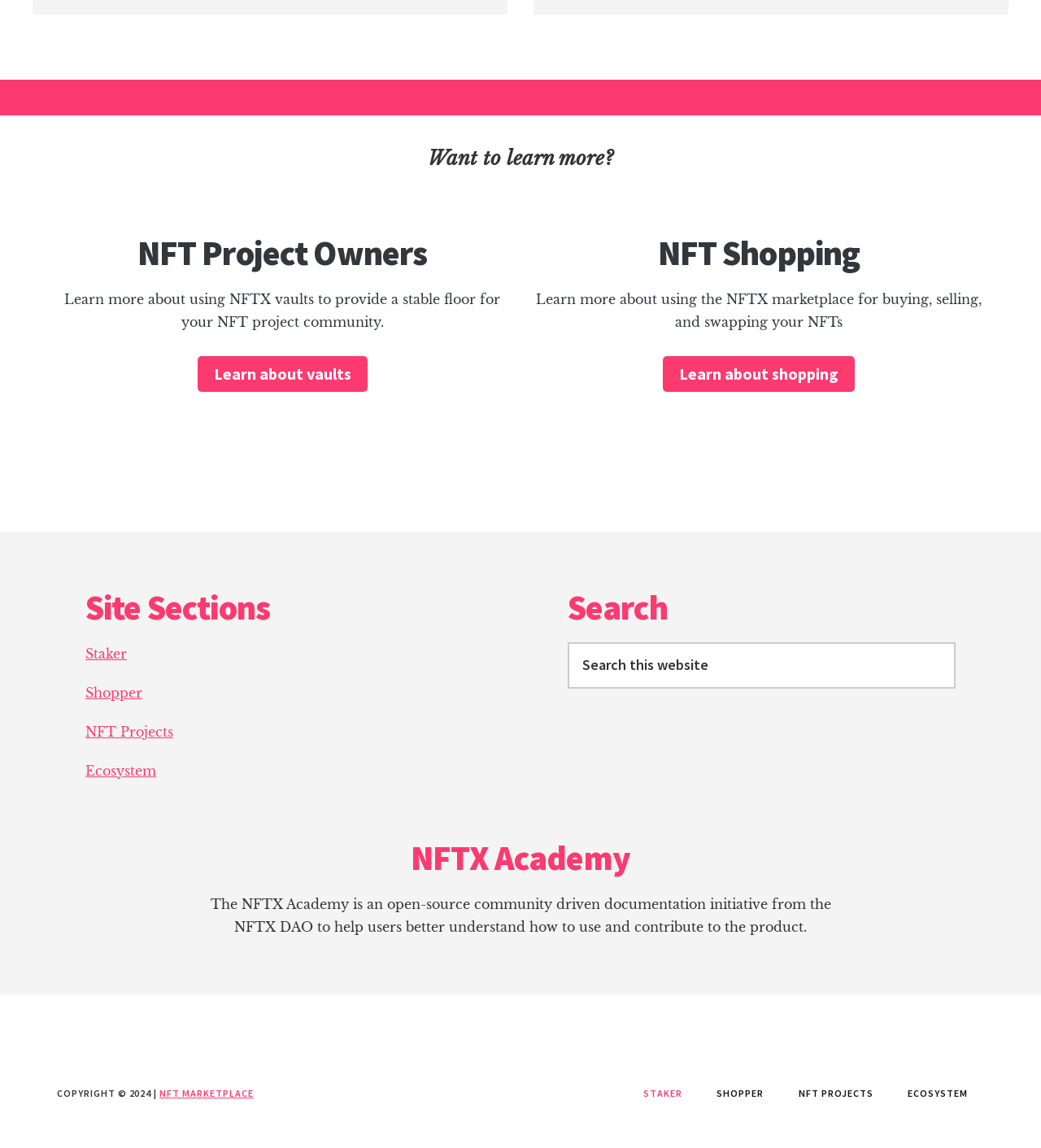Please find the bounding box coordinates of the element that must be clicked to perform the given instruction: "Learn about shopping". The coordinates should be four float numbers from 0 to 1, i.e., [left, top, right, bottom].

[0.637, 0.31, 0.821, 0.341]